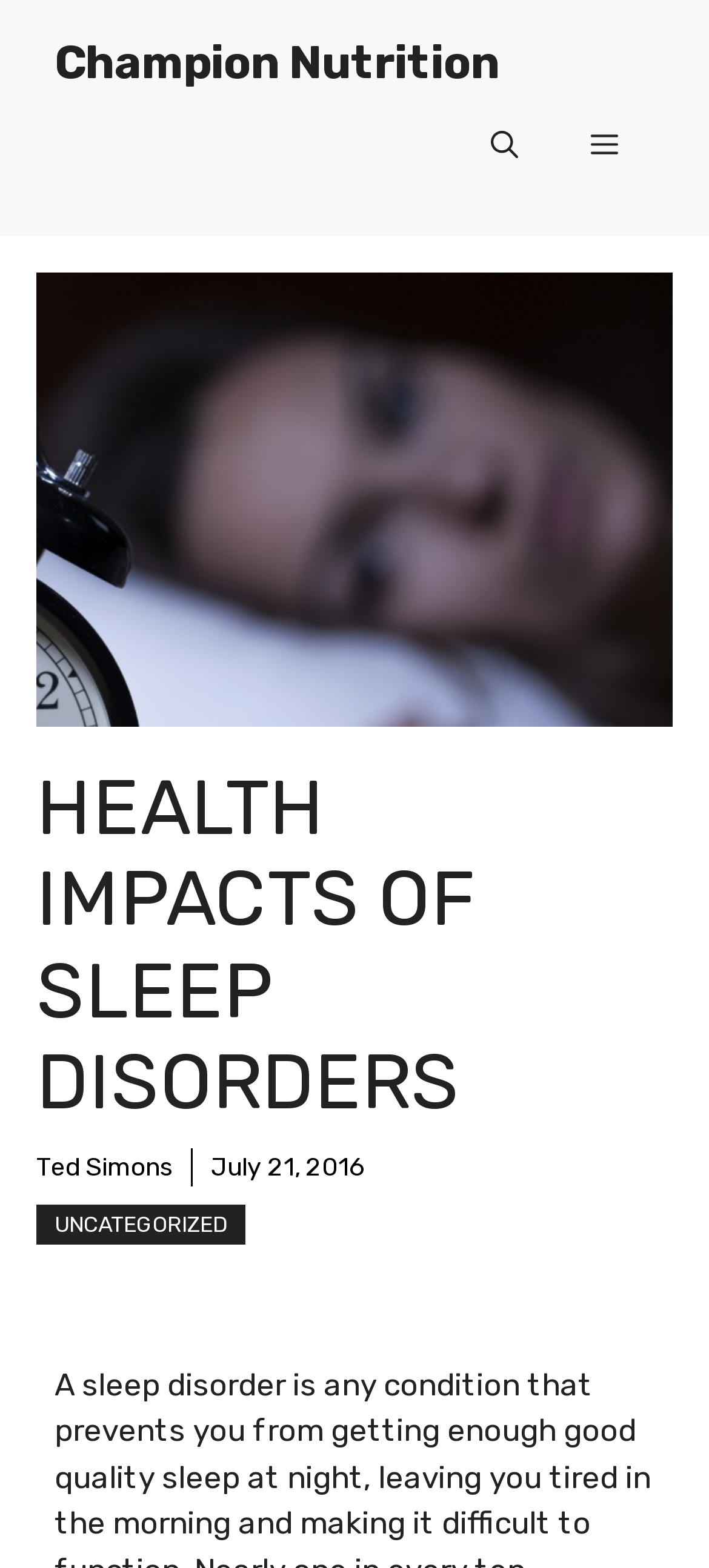Based on the image, provide a detailed and complete answer to the question: 
Is the menu expanded?

The menu button is displayed with the text 'Menu' and has an attribute 'expanded' set to 'False', indicating that the menu is not expanded.